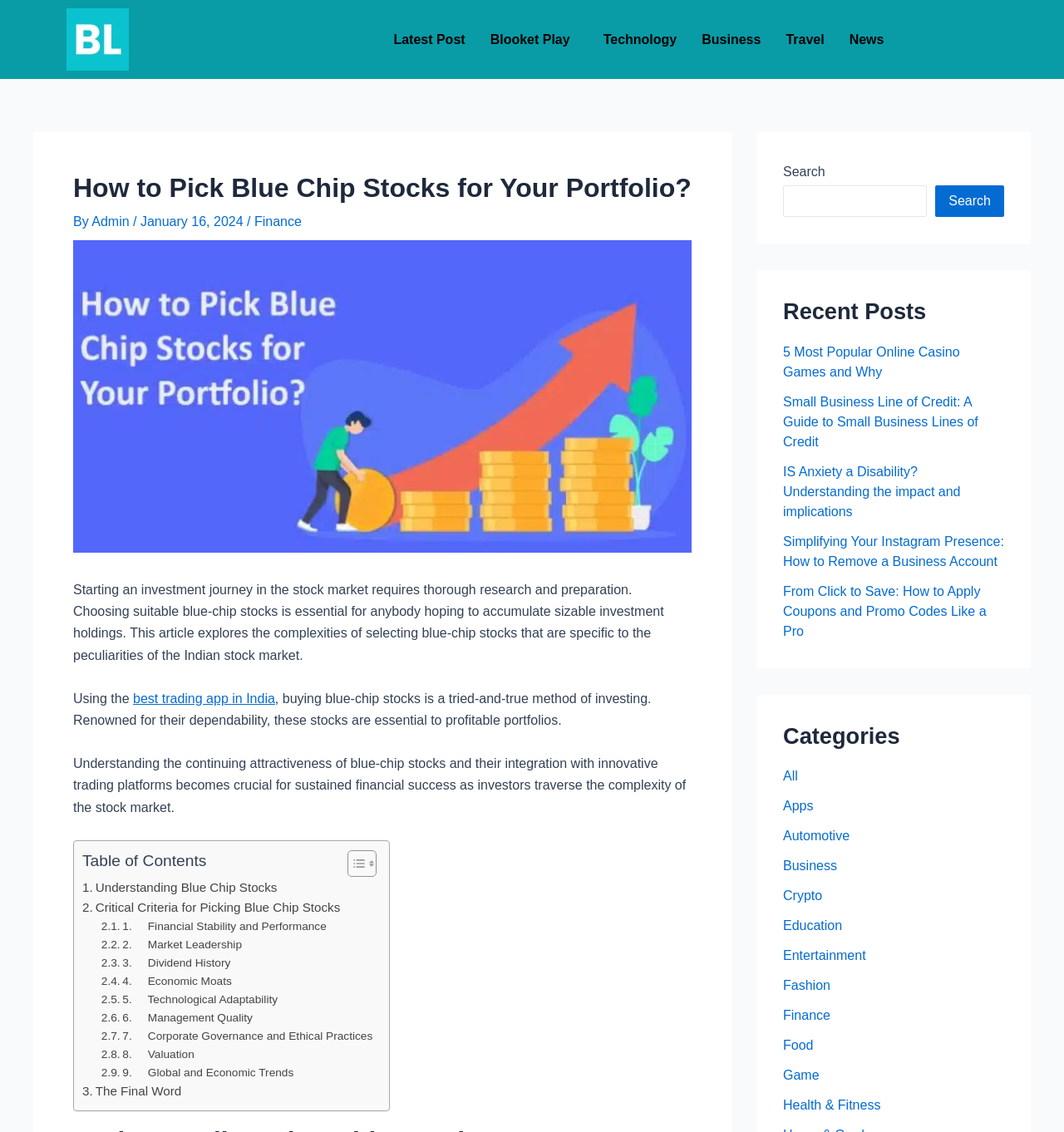Based on the element description "Latest Post", predict the bounding box coordinates of the UI element.

[0.358, 0.018, 0.449, 0.052]